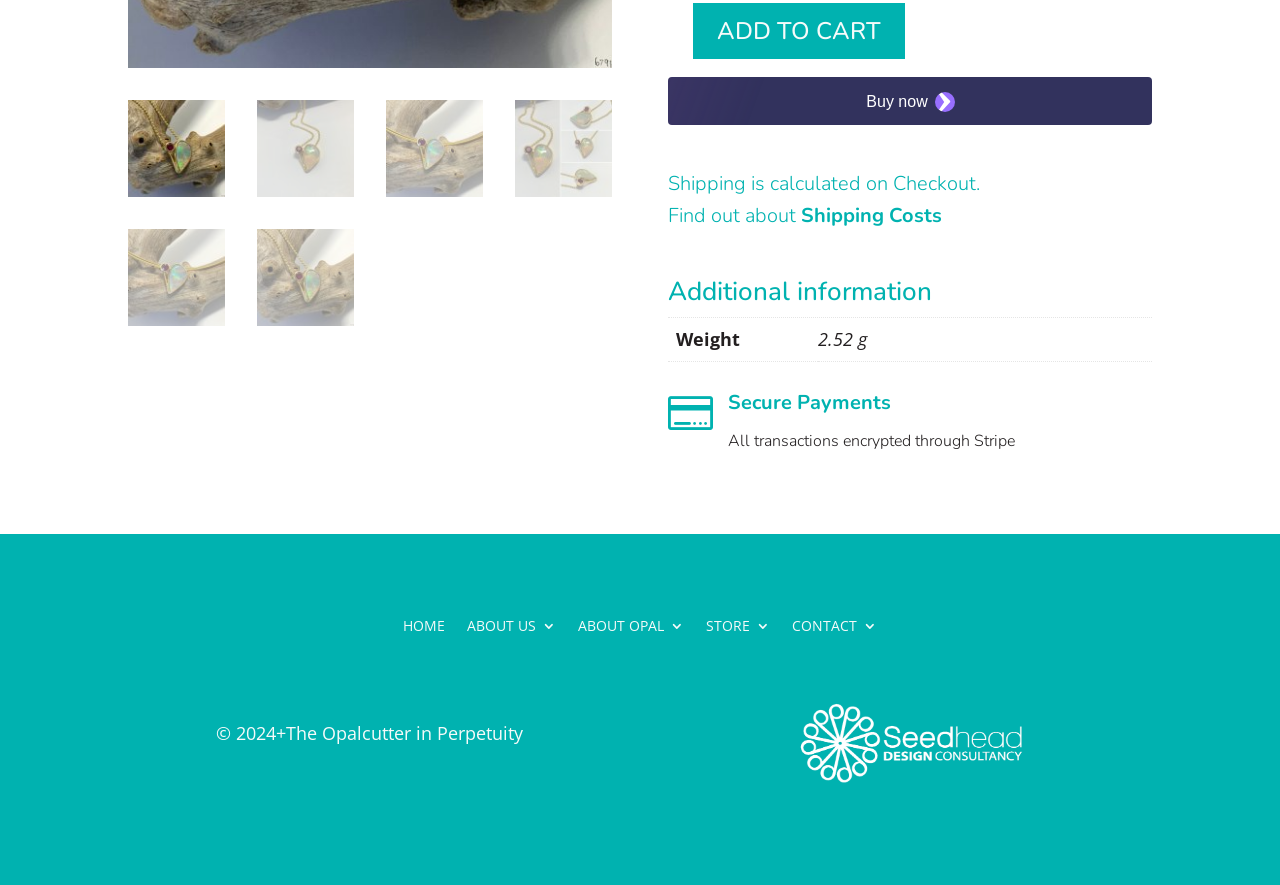Determine the bounding box for the UI element described here: "Shipping Costs".

[0.626, 0.228, 0.736, 0.259]